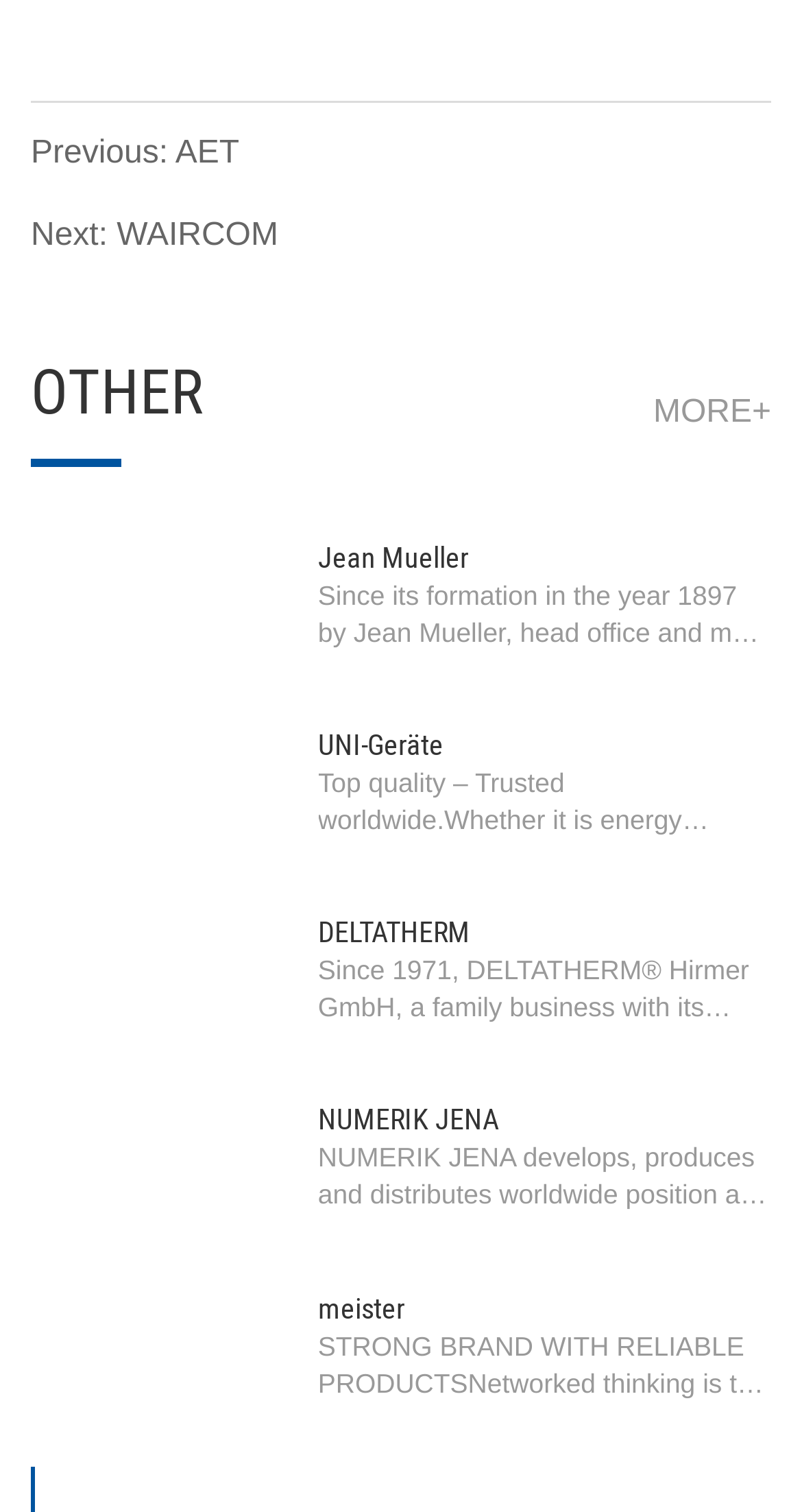Provide the bounding box coordinates of the HTML element described by the text: "alt="NUMERIK JENA" title="NUMERIK JENA"". The coordinates should be in the format [left, top, right, bottom] with values between 0 and 1.

[0.038, 0.727, 0.371, 0.805]